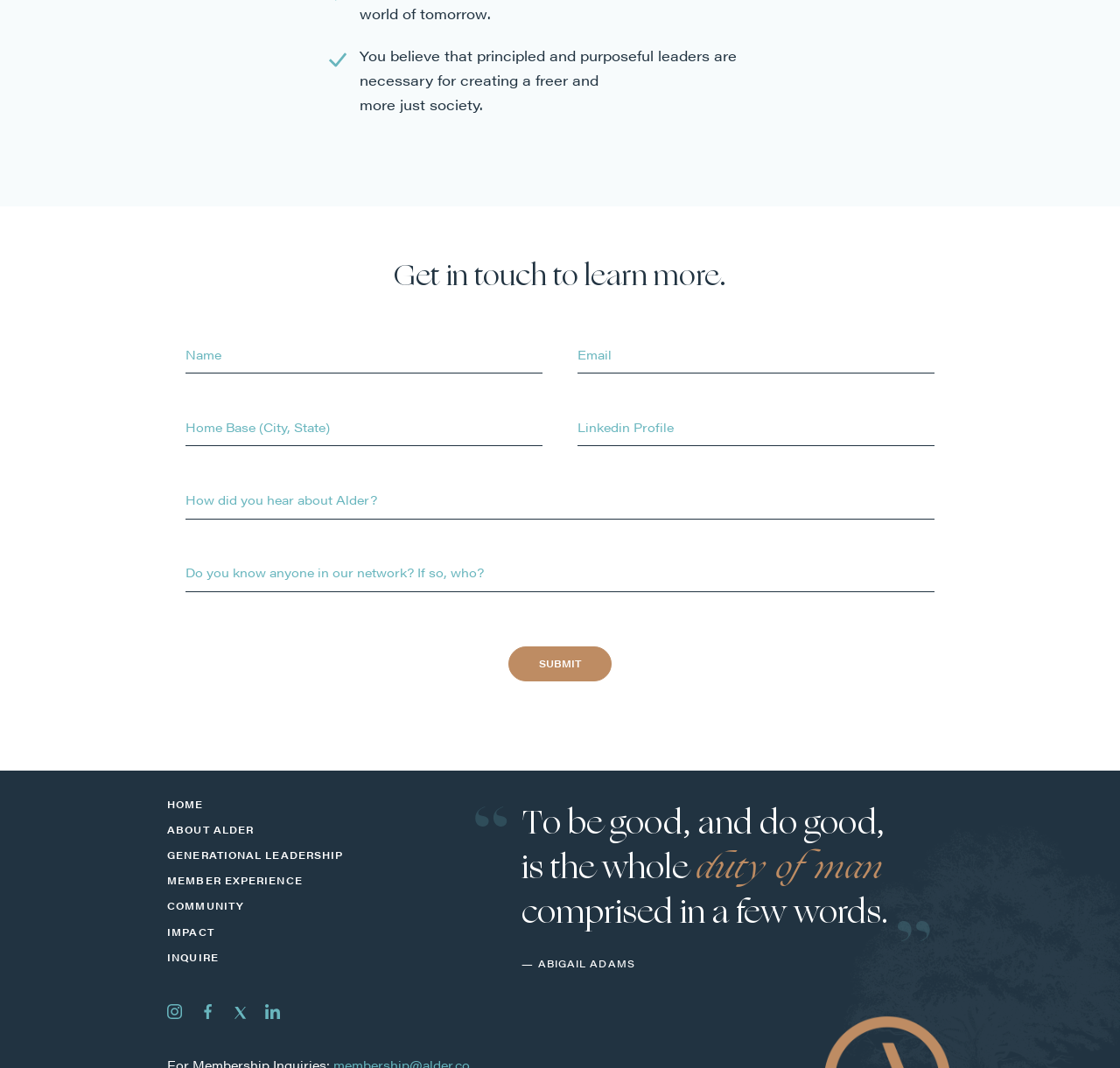From the element description: "About Alder", extract the bounding box coordinates of the UI element. The coordinates should be expressed as four float numbers between 0 and 1, in the order [left, top, right, bottom].

[0.149, 0.774, 0.227, 0.781]